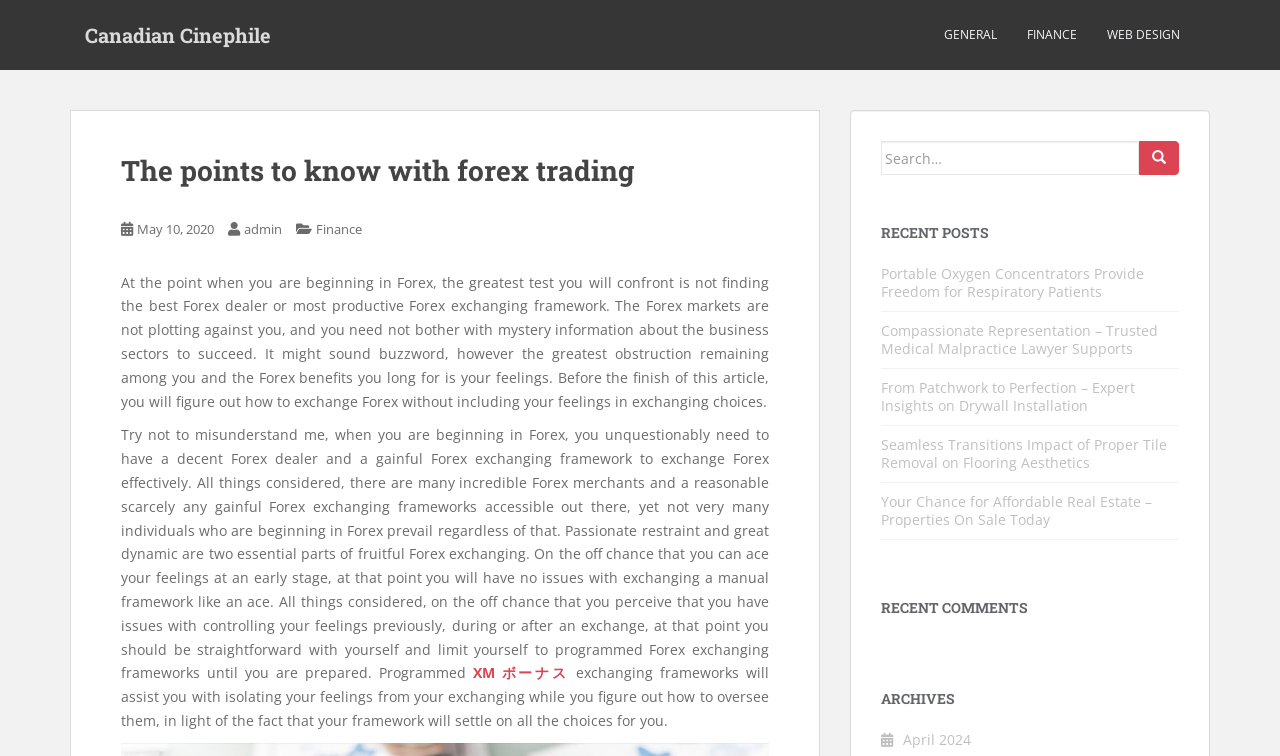Please specify the bounding box coordinates of the clickable section necessary to execute the following command: "Check the 'RECENT POSTS' section".

[0.688, 0.298, 0.921, 0.318]